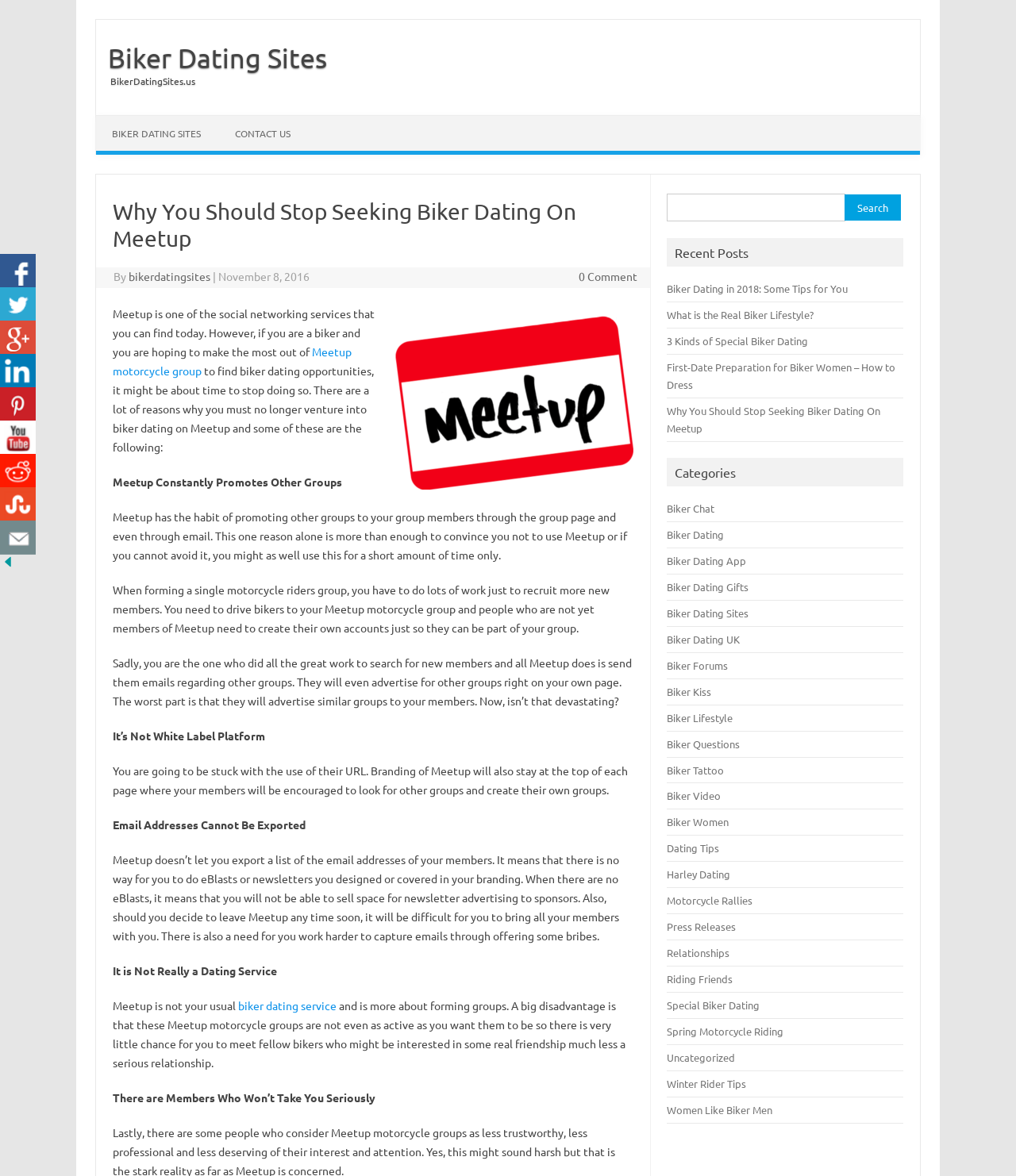Can you find the bounding box coordinates for the element to click on to achieve the instruction: "Search for something"?

None